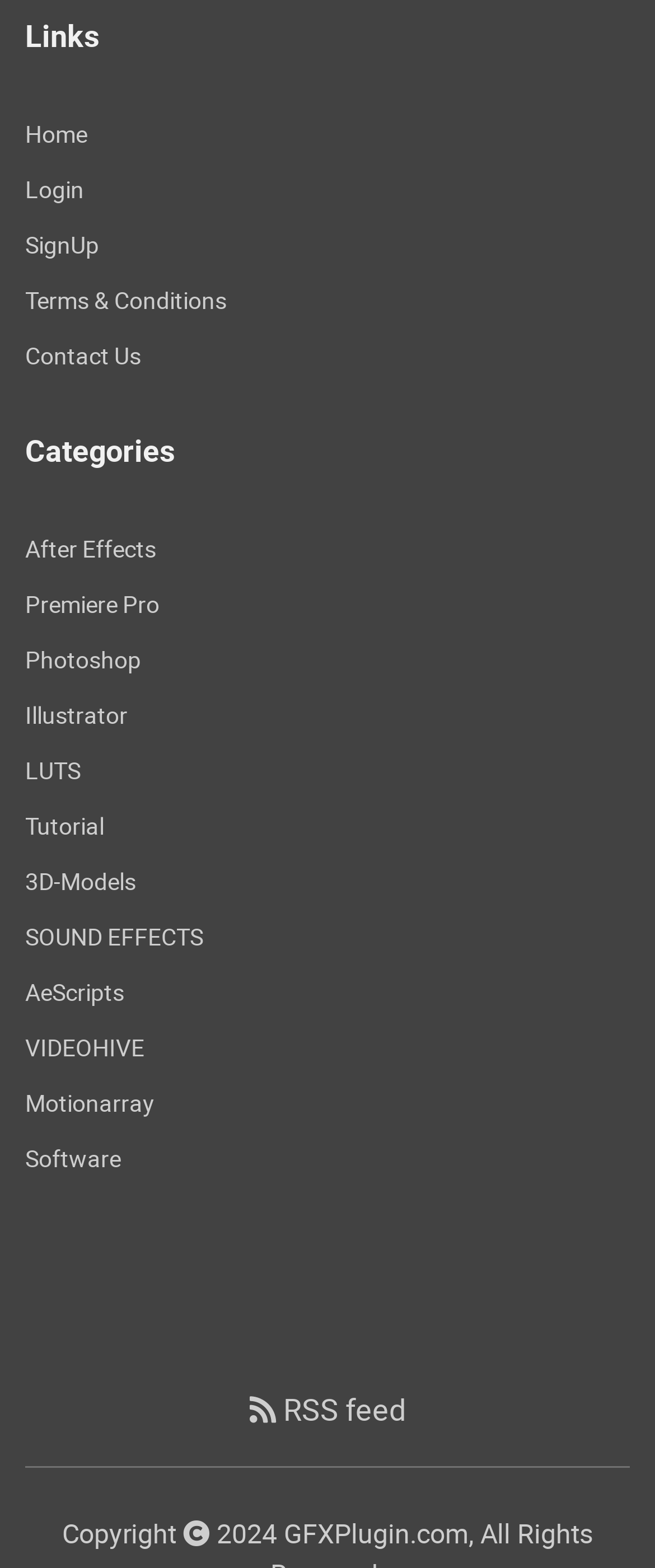What is the first link in the 'Links' section?
Use the screenshot to answer the question with a single word or phrase.

Home